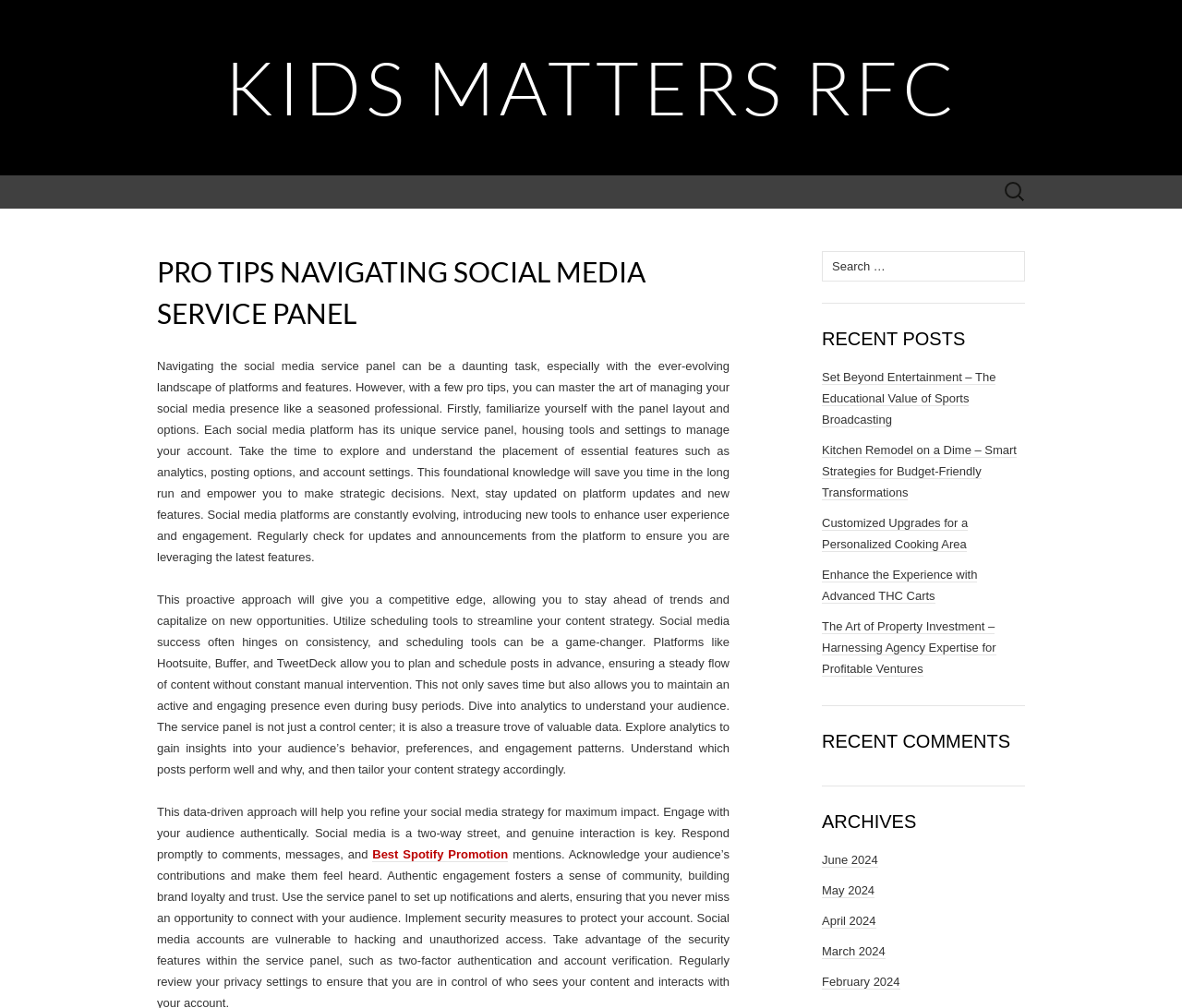Please specify the bounding box coordinates of the clickable region to carry out the following instruction: "Check the Best Spotify Promotion". The coordinates should be four float numbers between 0 and 1, in the format [left, top, right, bottom].

[0.315, 0.841, 0.43, 0.855]